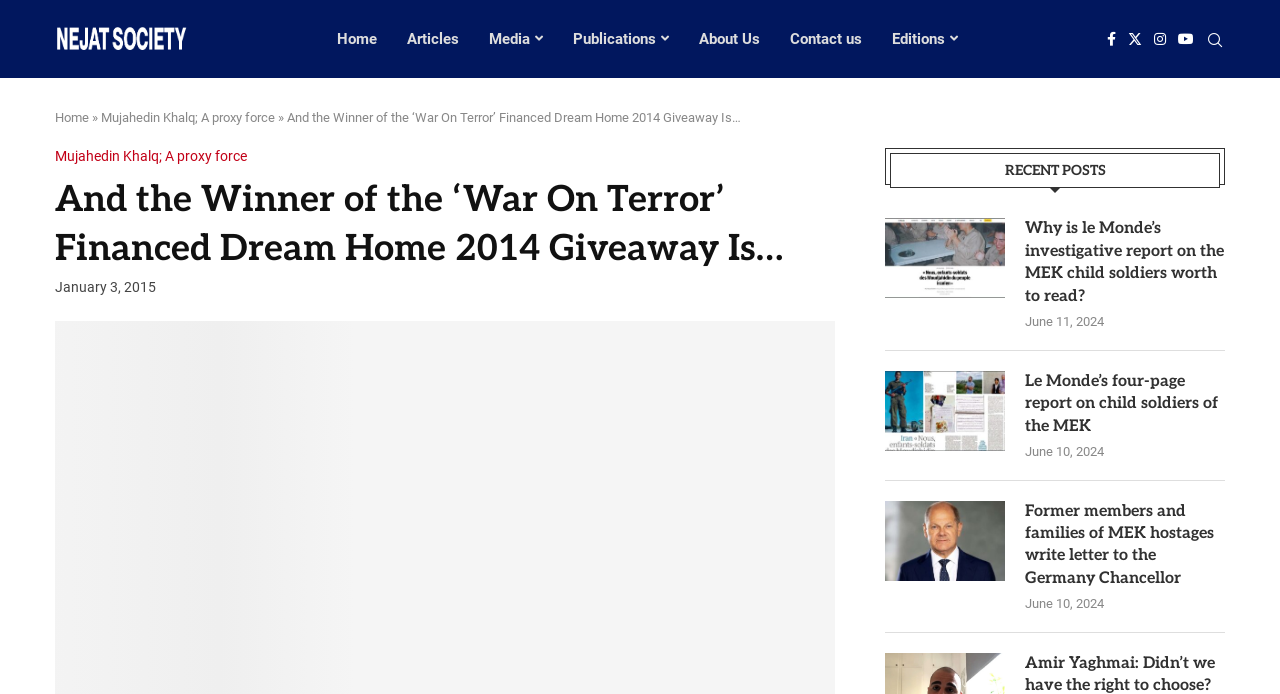Locate the bounding box coordinates of the segment that needs to be clicked to meet this instruction: "Click on the 'Home' link".

[0.263, 0.014, 0.294, 0.098]